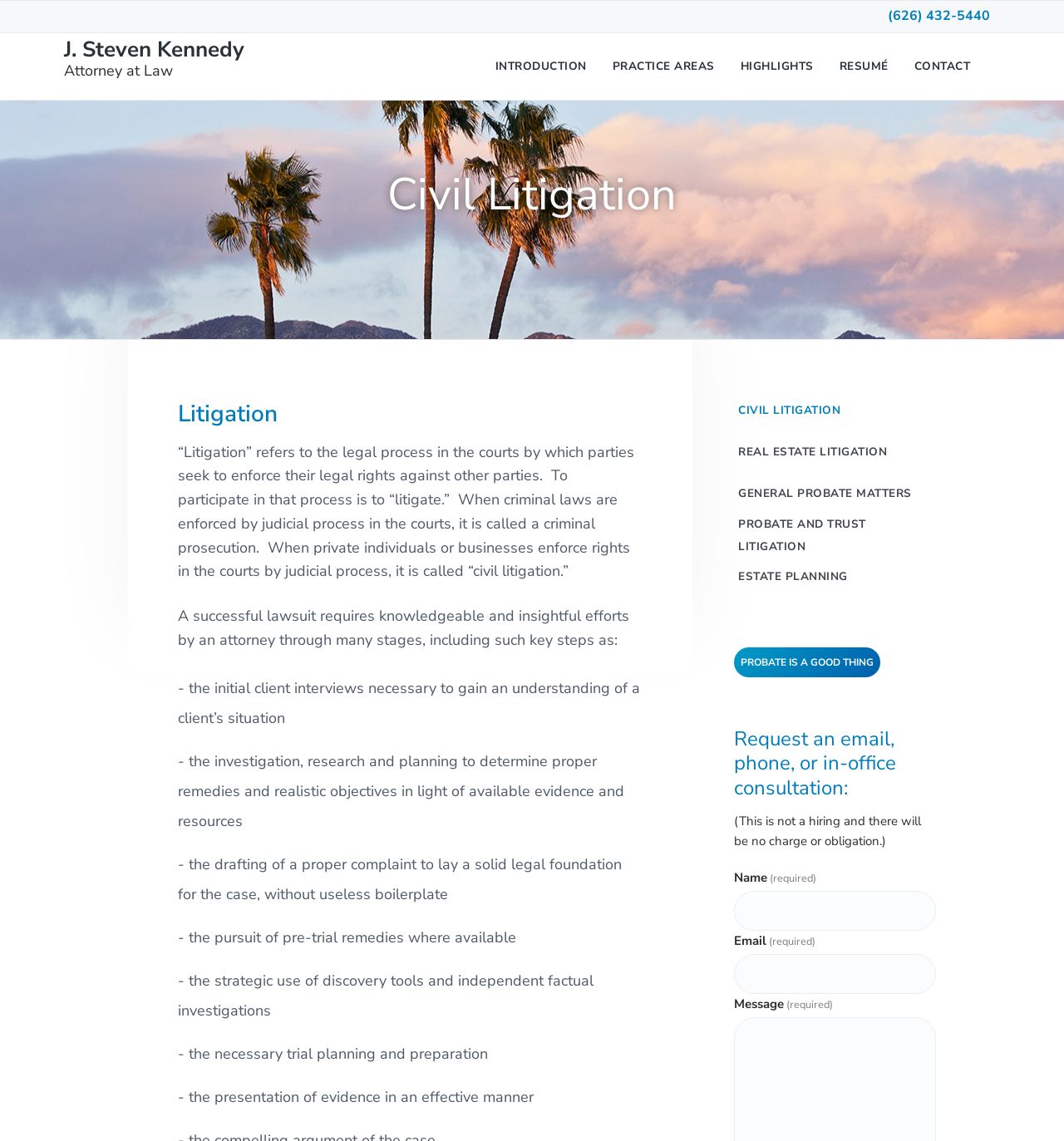Please reply to the following question using a single word or phrase: 
How many stages are involved in a successful lawsuit?

Several